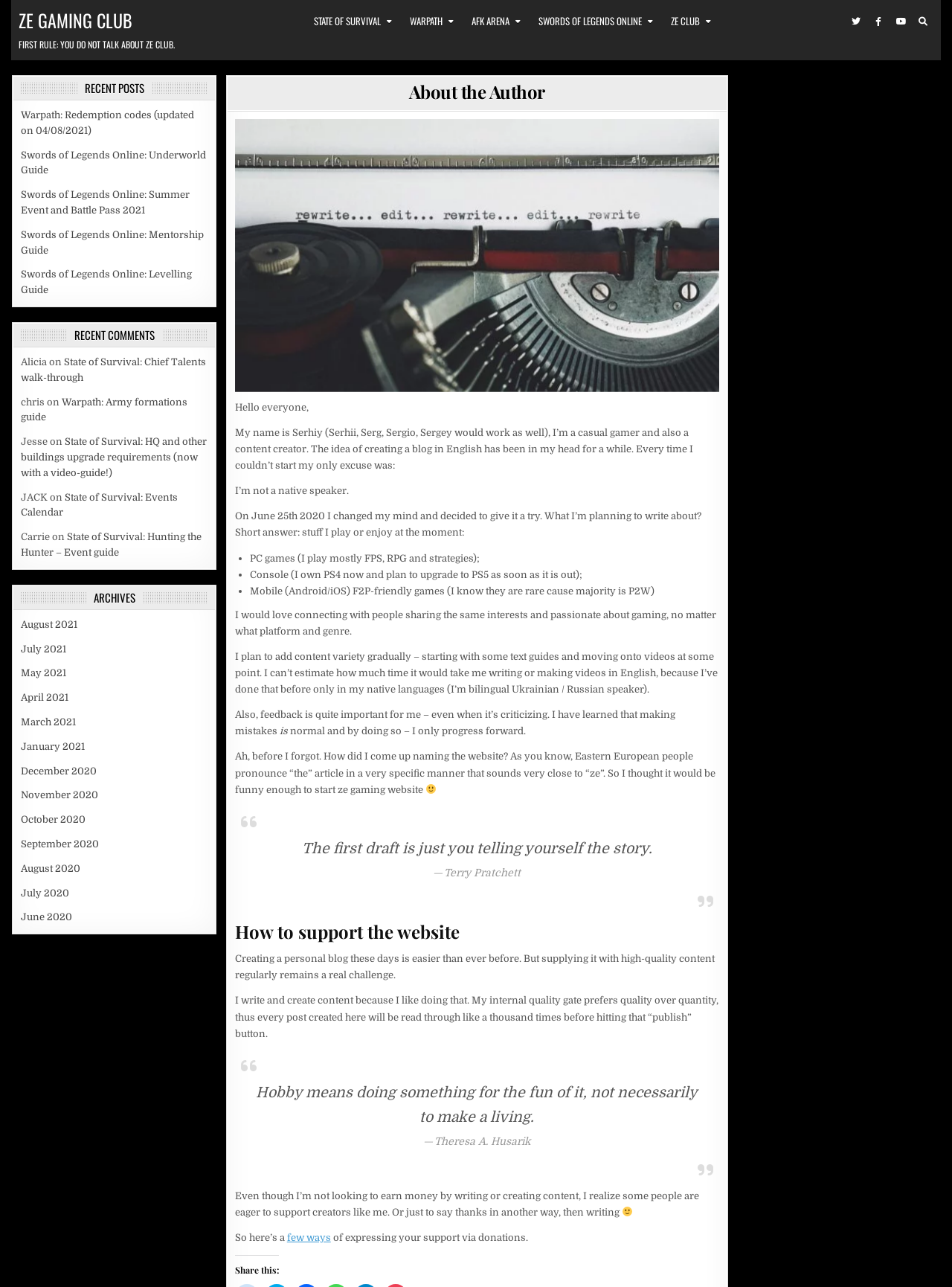What is the title or heading displayed on the webpage?

About the Author